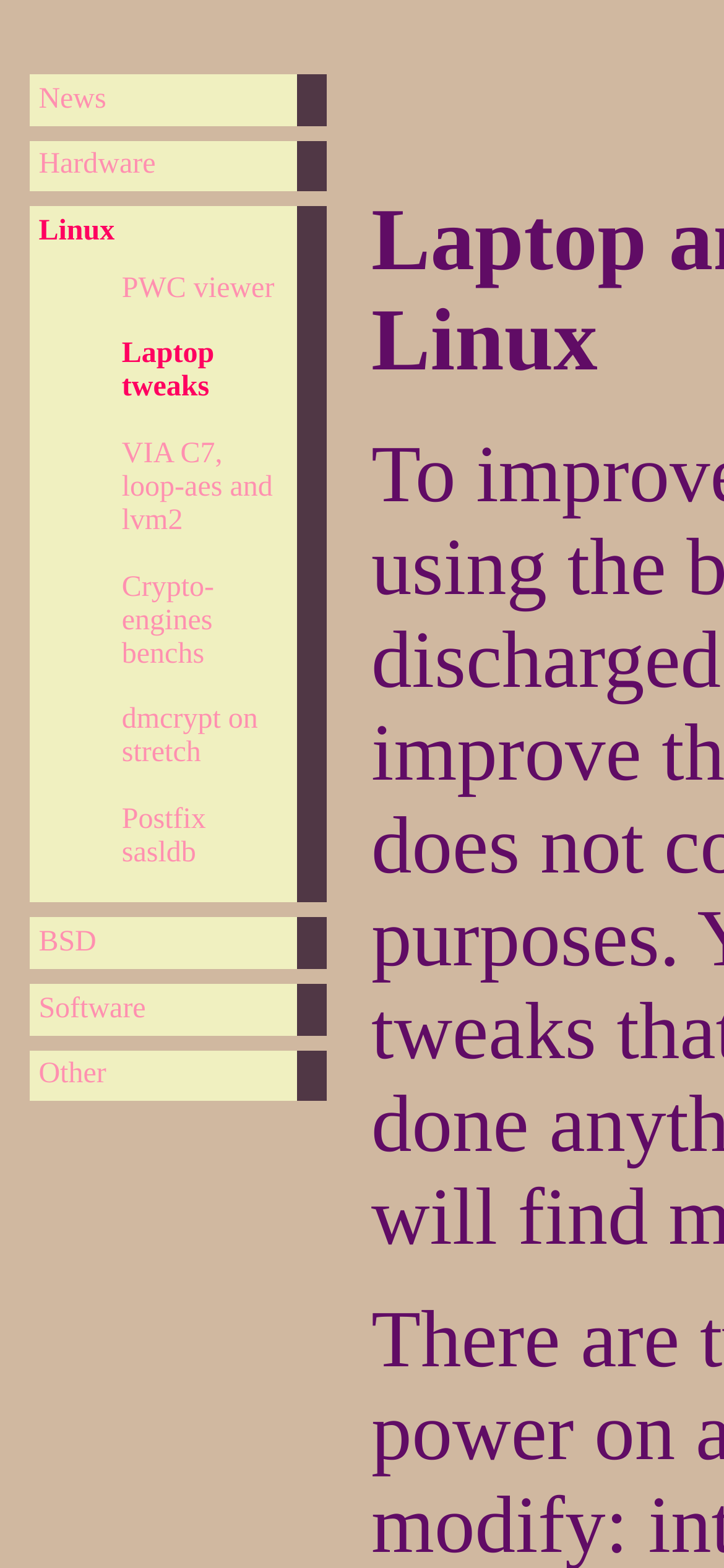Provide a thorough summary of the webpage.

The webpage is titled "Vinvin's projects" and appears to be a personal project portfolio. At the top, there are several links arranged horizontally, including "News", "Hardware", "Linux", "BSD", "Software", and "Other". These links are positioned close together, with "News" at the far left and "Other" at the far right.

Below these links, there is a section that appears to be a list of projects. The first item in this list is a link to "PWC viewer", which is positioned slightly to the right of the top links. Below "PWC viewer" is a static text element labeled "Laptop tweaks". 

The rest of the list consists of links to various projects, including "VIA C7, loop-aes and lvm2", "Crypto-engines benchs", "dmcrypt on stretch", and "Postfix sasldb". These links are arranged vertically, with each one positioned below the previous one. They are all aligned to the right, with the same left margin as the "PWC viewer" link.